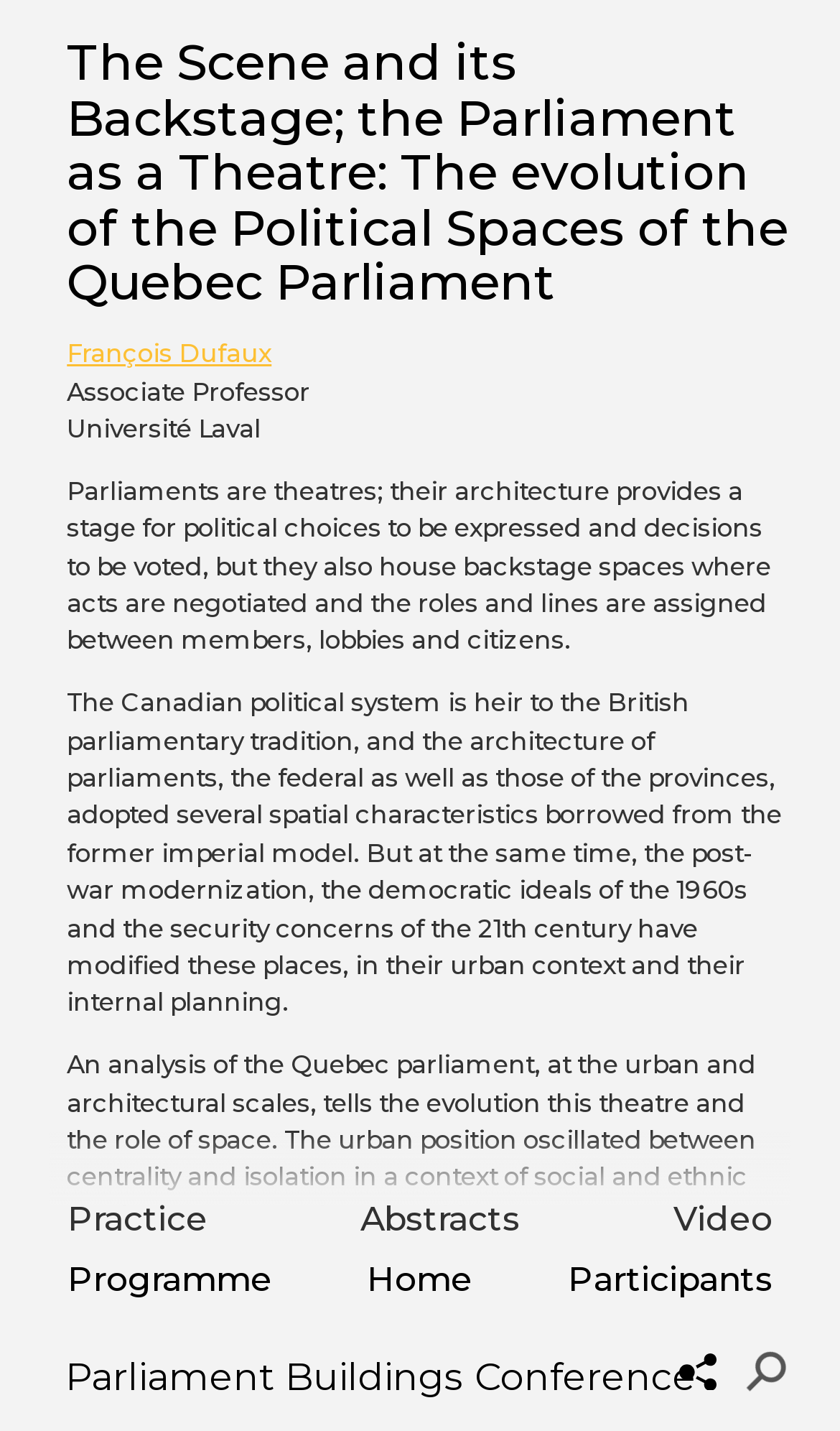Answer the question below with a single word or a brief phrase: 
What is the date of the article?

November 26, 2020